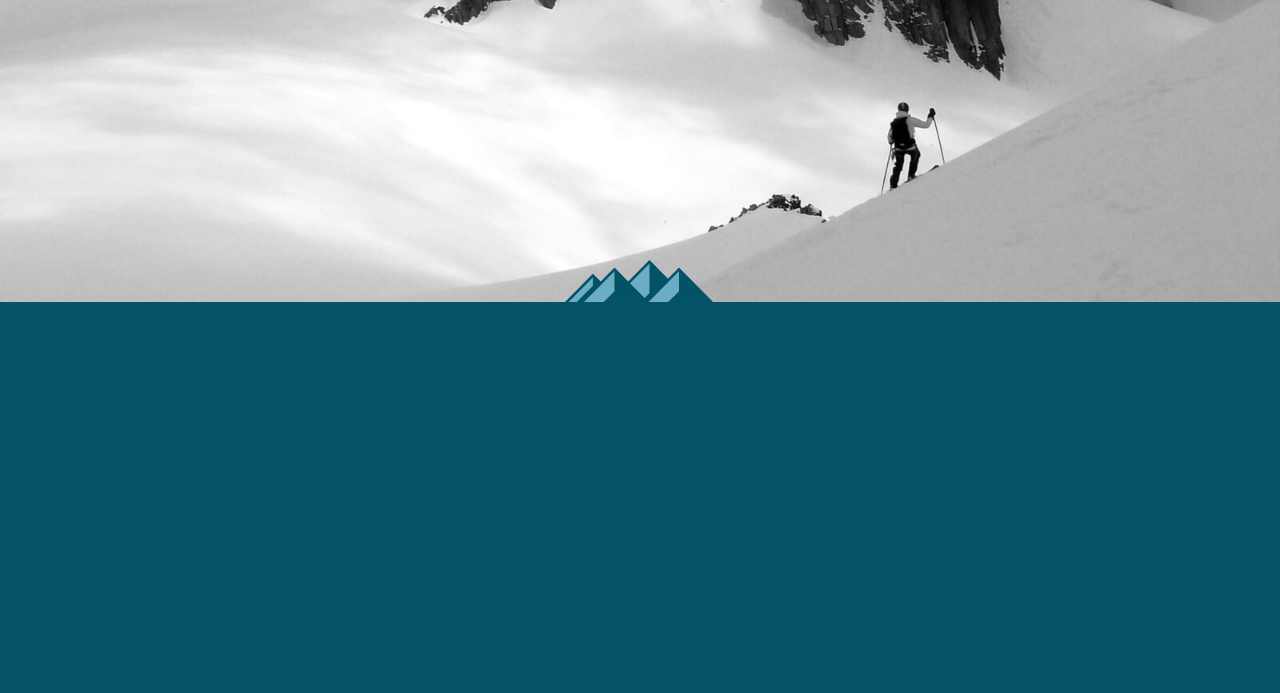Please answer the following question using a single word or phrase: 
What are the main sections of this website?

Coaching, Who We Are, News, etc.